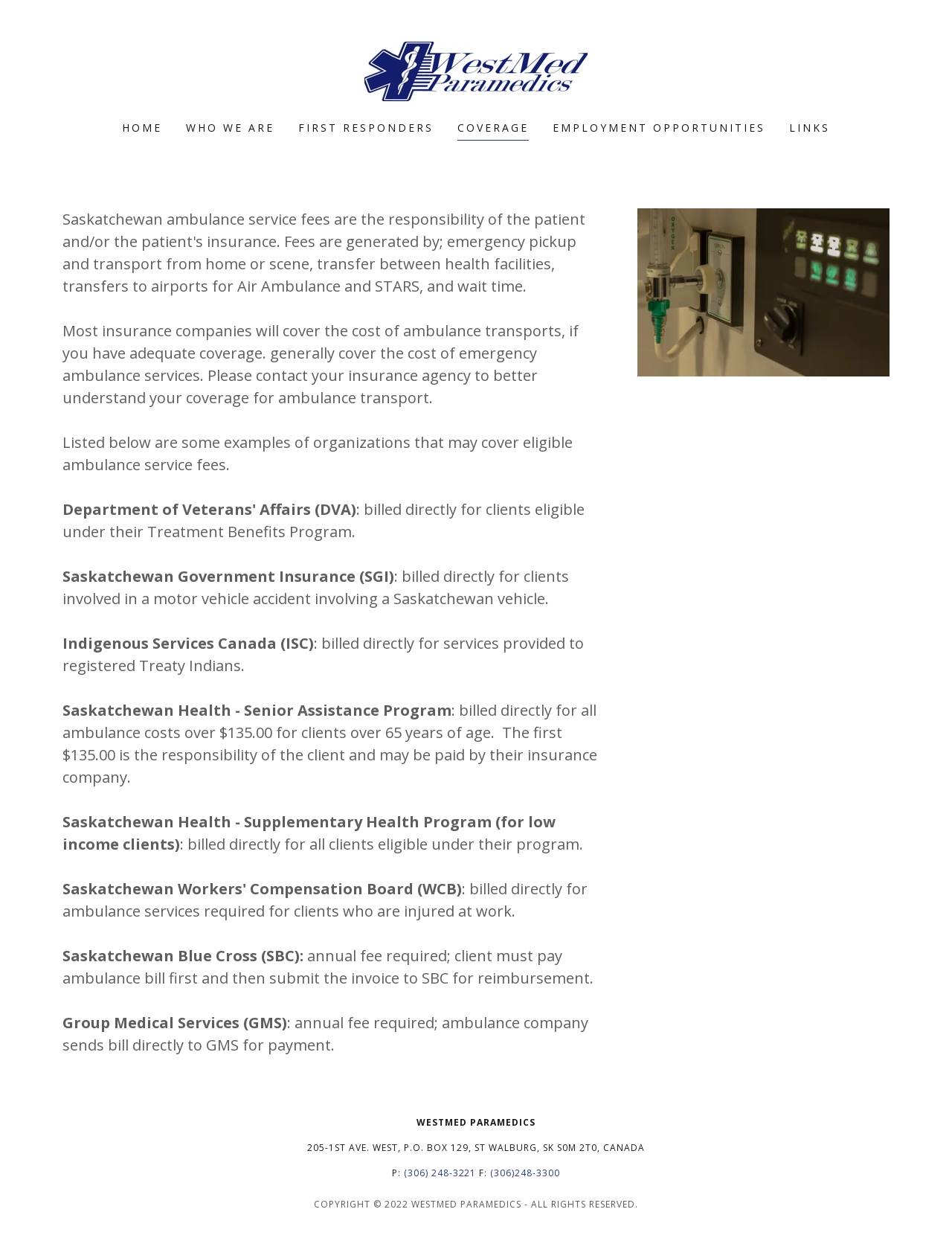Locate the bounding box coordinates of the element to click to perform the following action: 'Visit the LINKS page'. The coordinates should be given as four float values between 0 and 1, in the form of [left, top, right, bottom].

[0.824, 0.092, 0.876, 0.114]